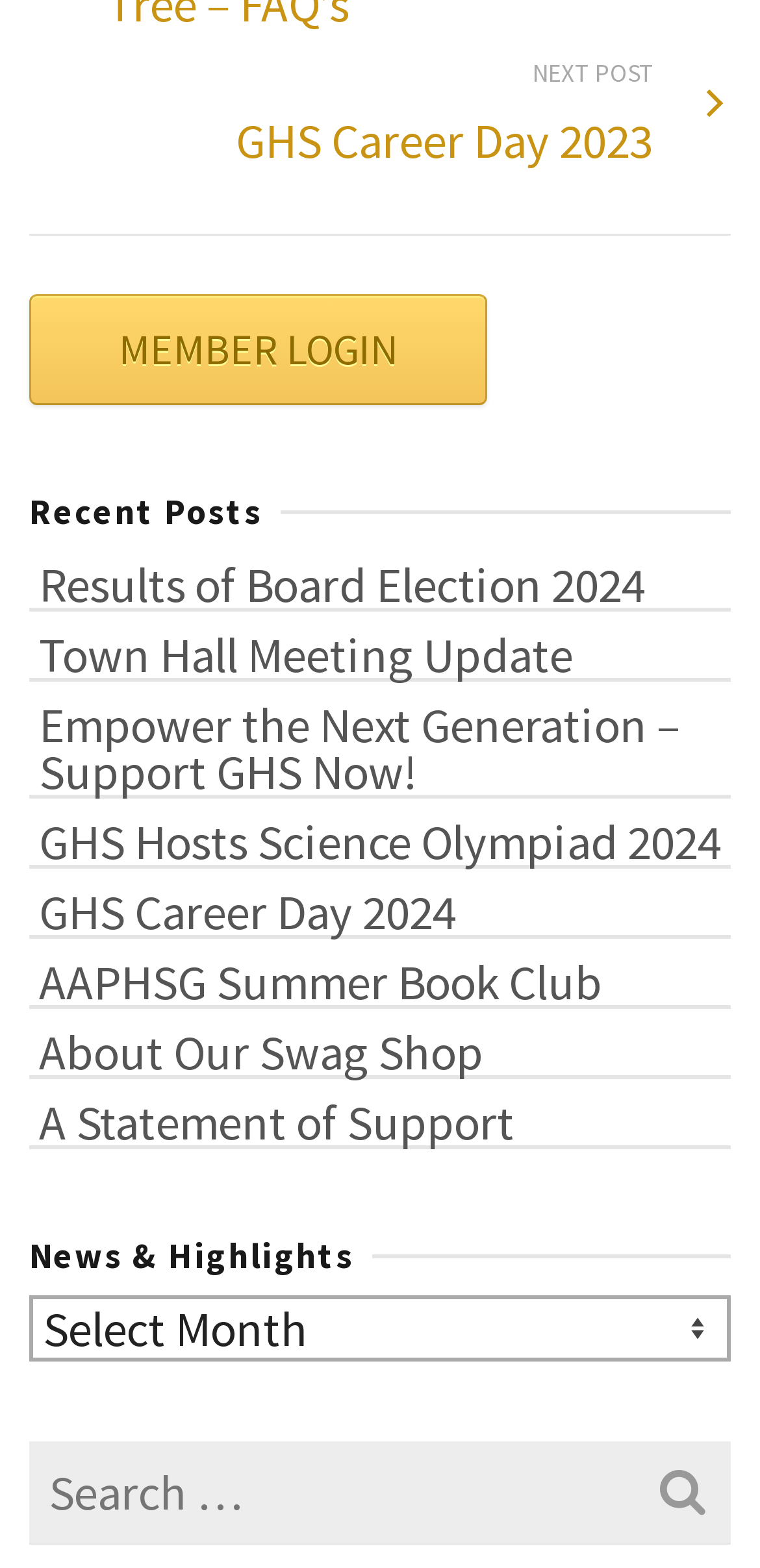Find the bounding box of the element with the following description: "parent_node: Search for:". The coordinates must be four float numbers between 0 and 1, formatted as [left, top, right, bottom].

[0.833, 0.92, 0.962, 0.984]